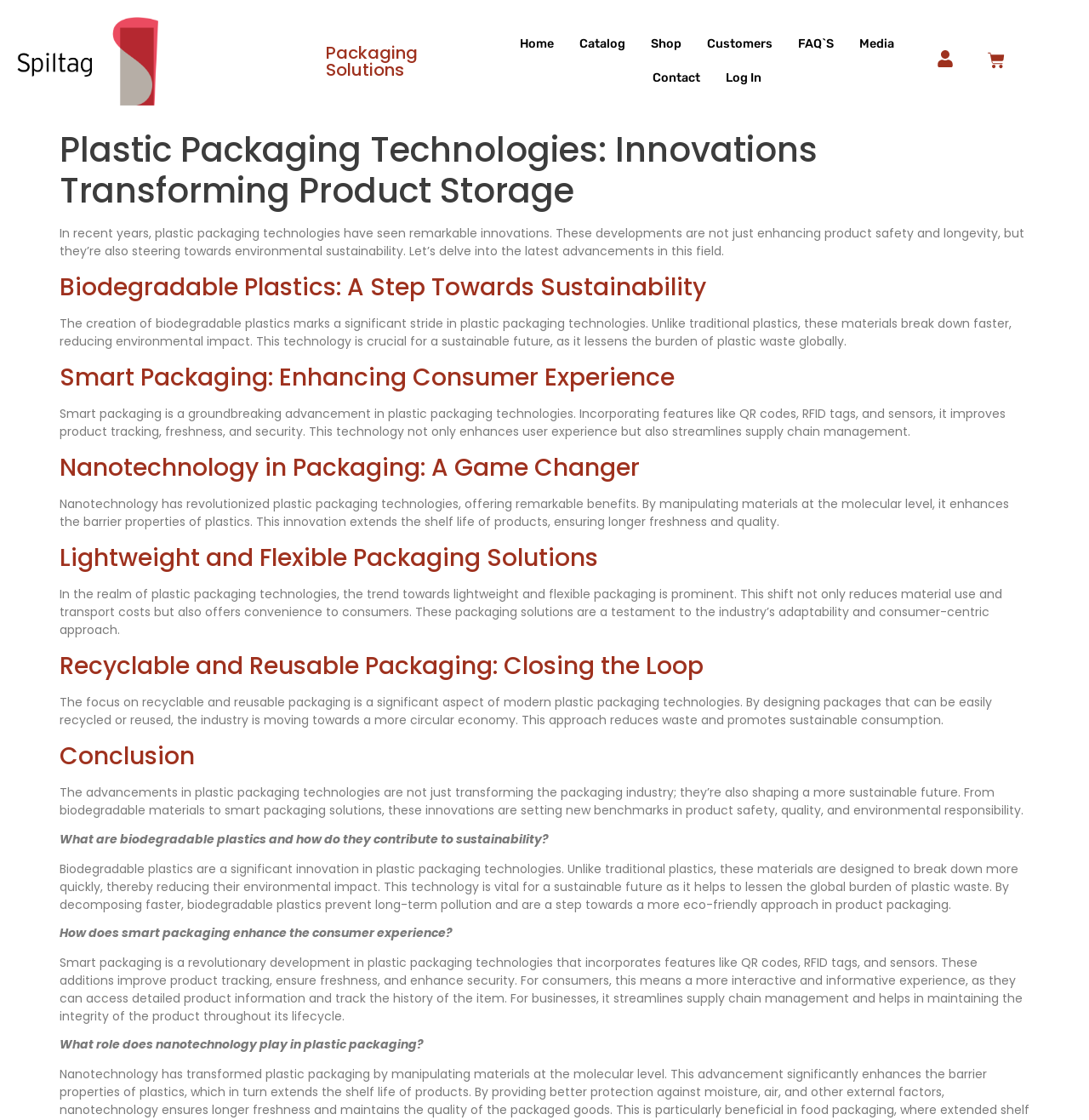Convey a detailed summary of the webpage, mentioning all key elements.

The webpage is about plastic packaging technologies, with a focus on innovations and sustainability. At the top, there is a navigation menu with links to "Home", "Catalog", "Shop", "Customers", "FAQ'S", "Media", and "Contact". Below the navigation menu, there is a header section with a title "Plastic Packaging Technologies: Innovations Transforming Product Storage".

The main content of the webpage is divided into several sections, each with a heading and a paragraph of text. The sections are arranged in a vertical column, with the first section starting from the top left of the page. The headings of the sections are "Biodegradable Plastics: A Step Towards Sustainability", "Smart Packaging: Enhancing Consumer Experience", "Nanotechnology in Packaging: A Game Changer", "Lightweight and Flexible Packaging Solutions", "Recyclable and Reusable Packaging: Closing the Loop", and "Conclusion".

Each section has a heading and a paragraph of text that discusses a specific aspect of plastic packaging technologies. The text is informative and provides details about the innovations and benefits of each technology. There are also several subheadings and paragraphs that provide additional information and examples.

At the bottom of the page, there are several more sections with headings and text, including "What are biodegradable plastics and how do they contribute to sustainability?", "How does smart packaging enhance the consumer experience?", and "What role does nanotechnology play in plastic packaging?". These sections appear to be a continuation of the main content, providing more information and answers to common questions.

On the top right of the page, there is a cart icon with a link to "Cart", and a login link. There is also a small image icon next to the cart link.